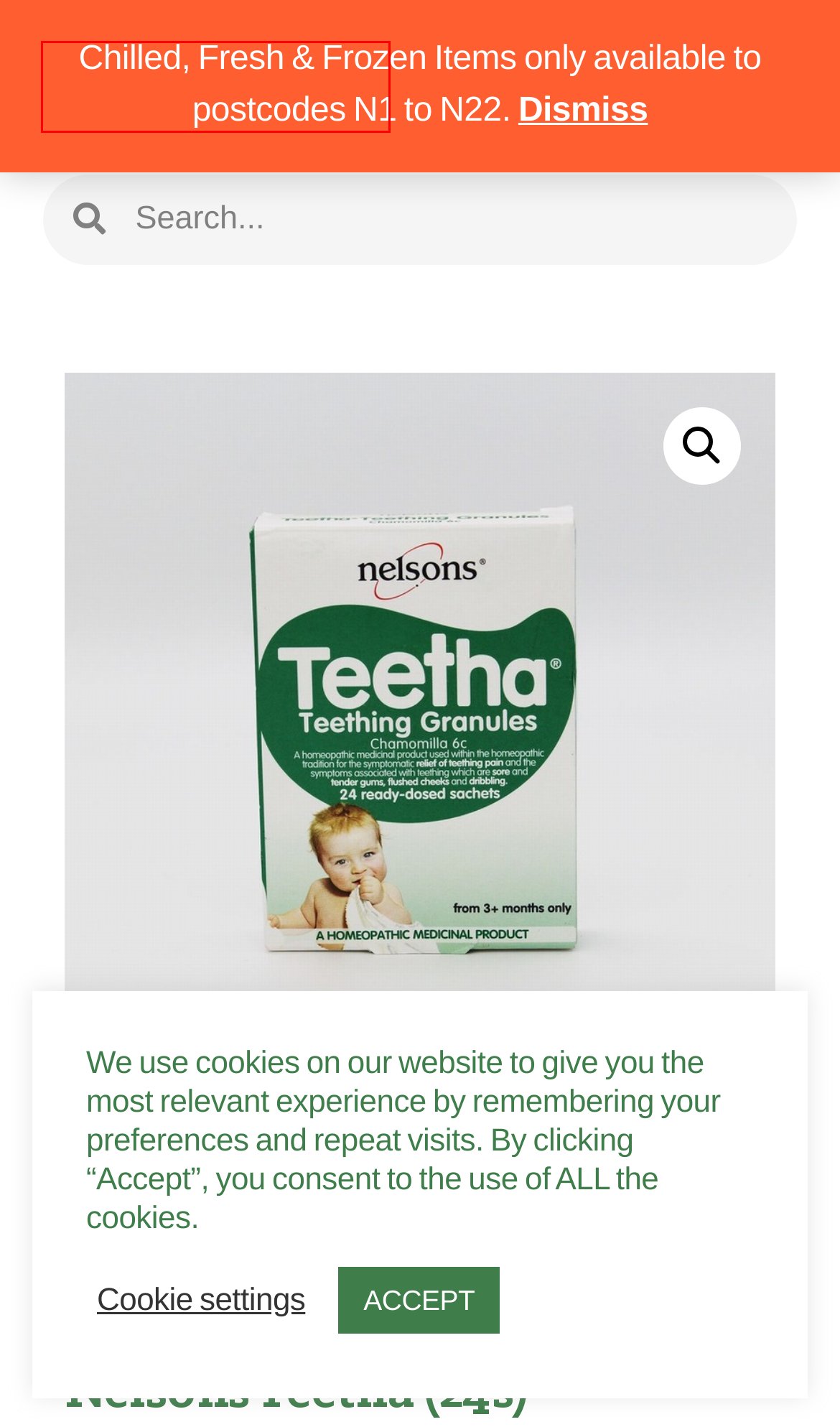Look at the screenshot of a webpage where a red bounding box surrounds a UI element. Your task is to select the best-matching webpage description for the new webpage after you click the element within the bounding box. The available options are:
A. Contact - Organic to your Door
B. Nelson's Archives - Organic to your Door
C. Organix Goodies Organic Melty Sweetcorn Rings (20g) - Organic to your Door
D. Organix Goodies Organic Melty Carrot Puffs (20g) - Organic to your Door
E. About Us - Organic to your Door
F. Vitamins & Amino Acids Archives - Organic to your Door
G. Terms & Conditions - Organic to your Door
H. Award Winning Organic Shop Based in North London

H